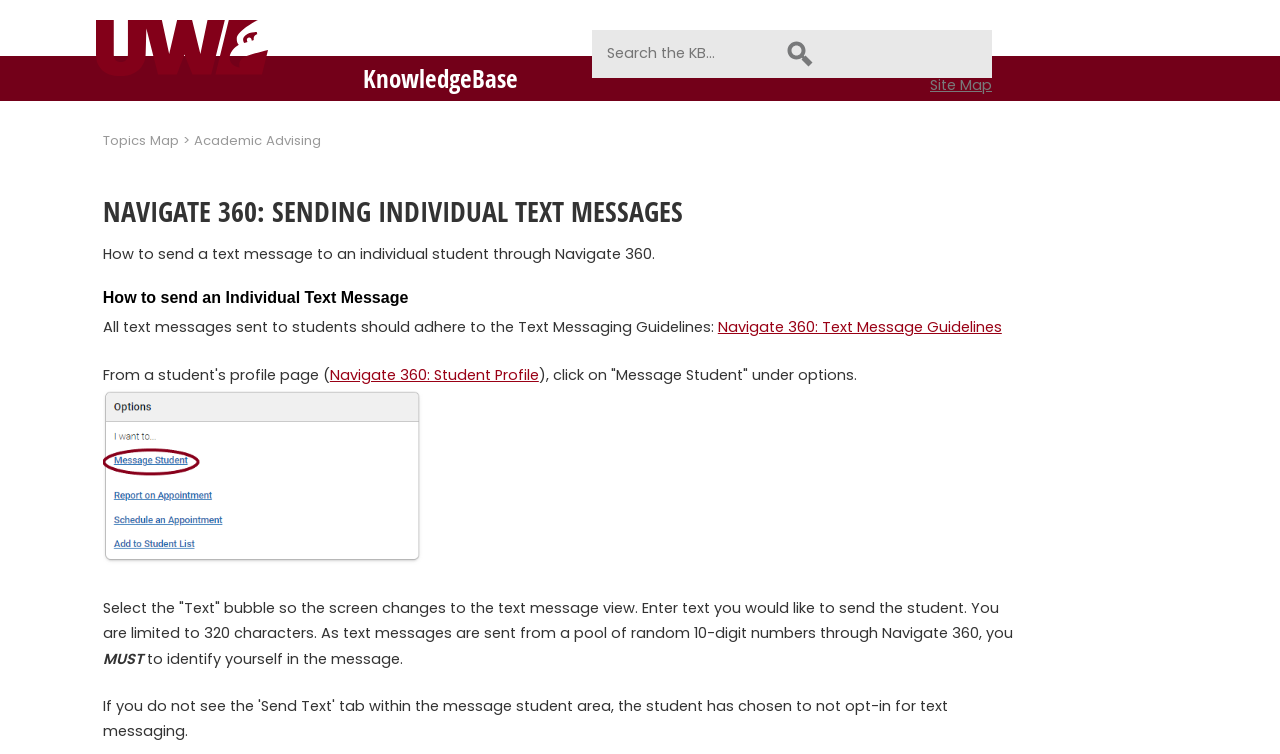What is the character limit for text messages?
Please answer the question as detailed as possible based on the image.

According to the webpage, when sending a text message to a student, the user is limited to 320 characters. This is mentioned in the section that explains how to enter the text message.